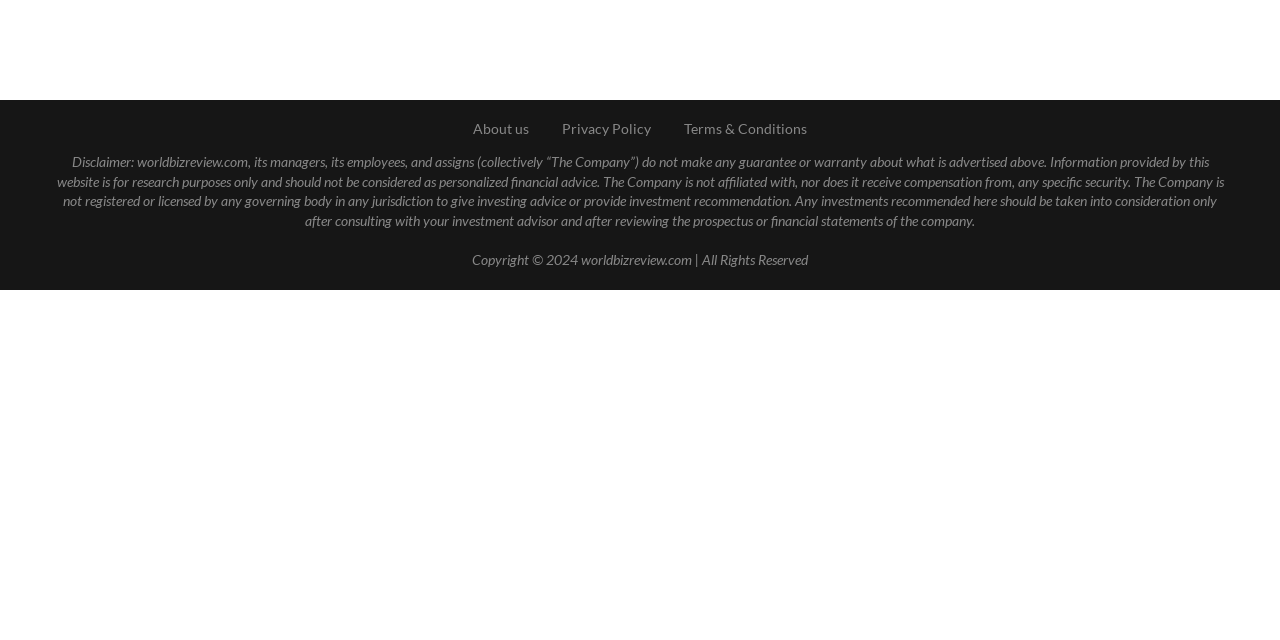Identify the bounding box coordinates of the HTML element based on this description: "Privacy Policy".

[0.439, 0.187, 0.509, 0.214]